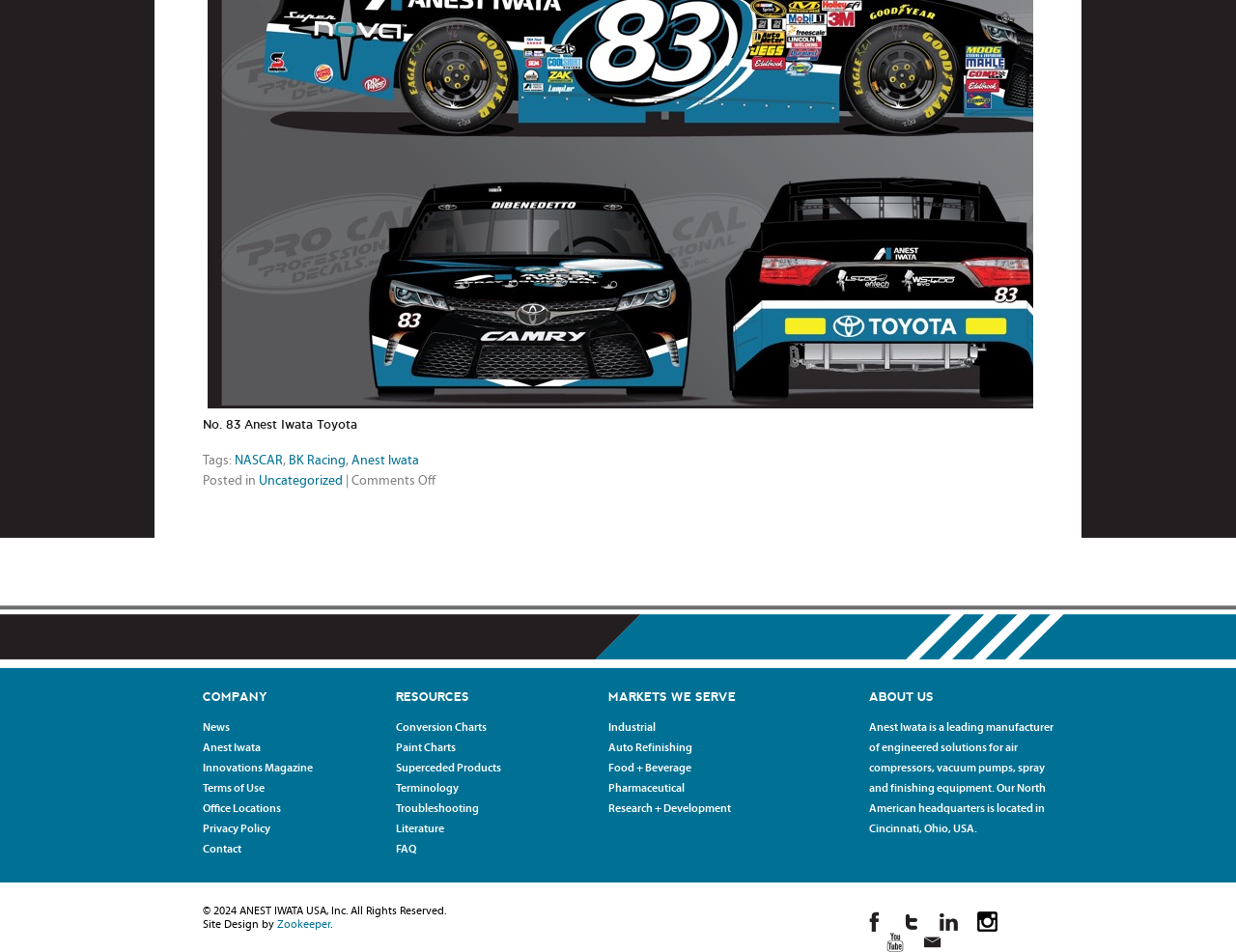Please identify the bounding box coordinates of the element on the webpage that should be clicked to follow this instruction: "Visit the 'Innovations Magazine' page". The bounding box coordinates should be given as four float numbers between 0 and 1, formatted as [left, top, right, bottom].

[0.164, 0.8, 0.253, 0.812]